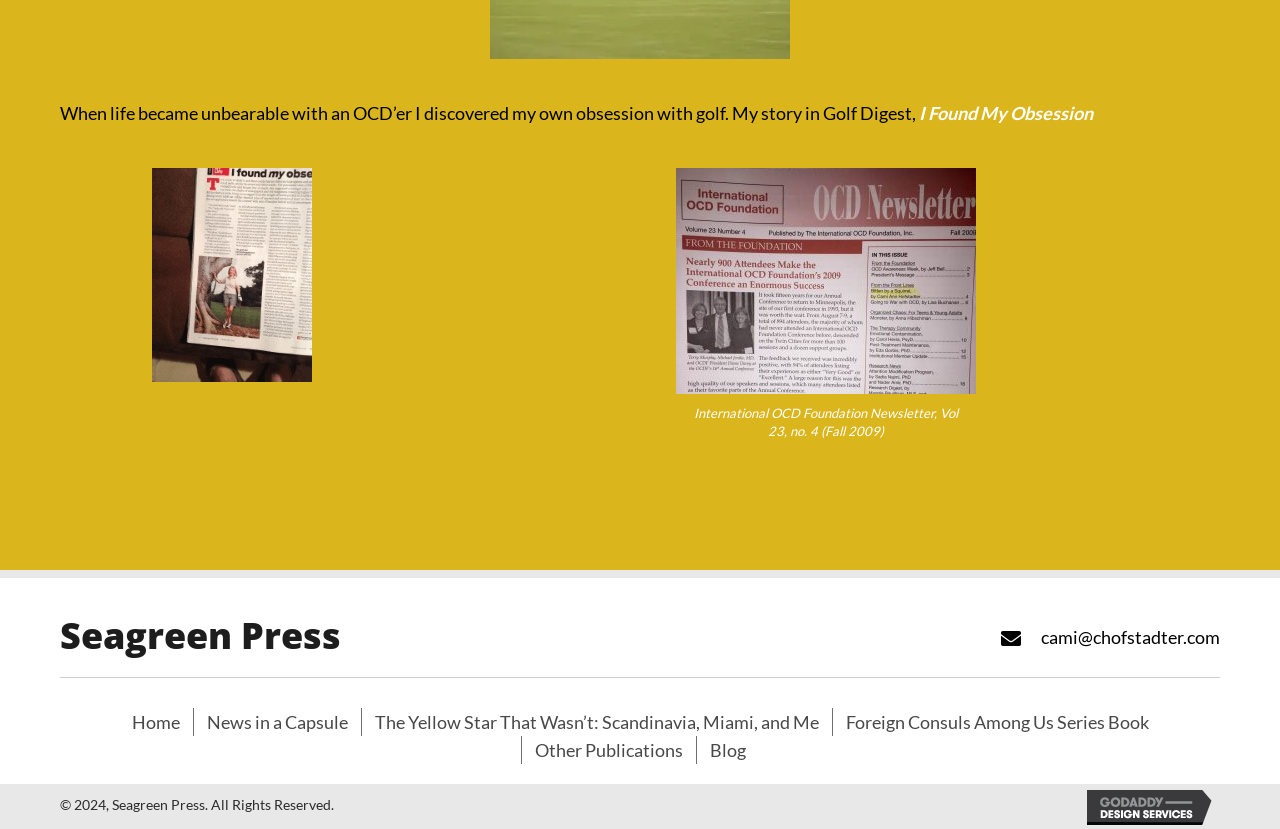Using floating point numbers between 0 and 1, provide the bounding box coordinates in the format (top-left x, top-left y, bottom-right x, bottom-right y). Locate the UI element described here: Seagreen Press

[0.047, 0.737, 0.266, 0.796]